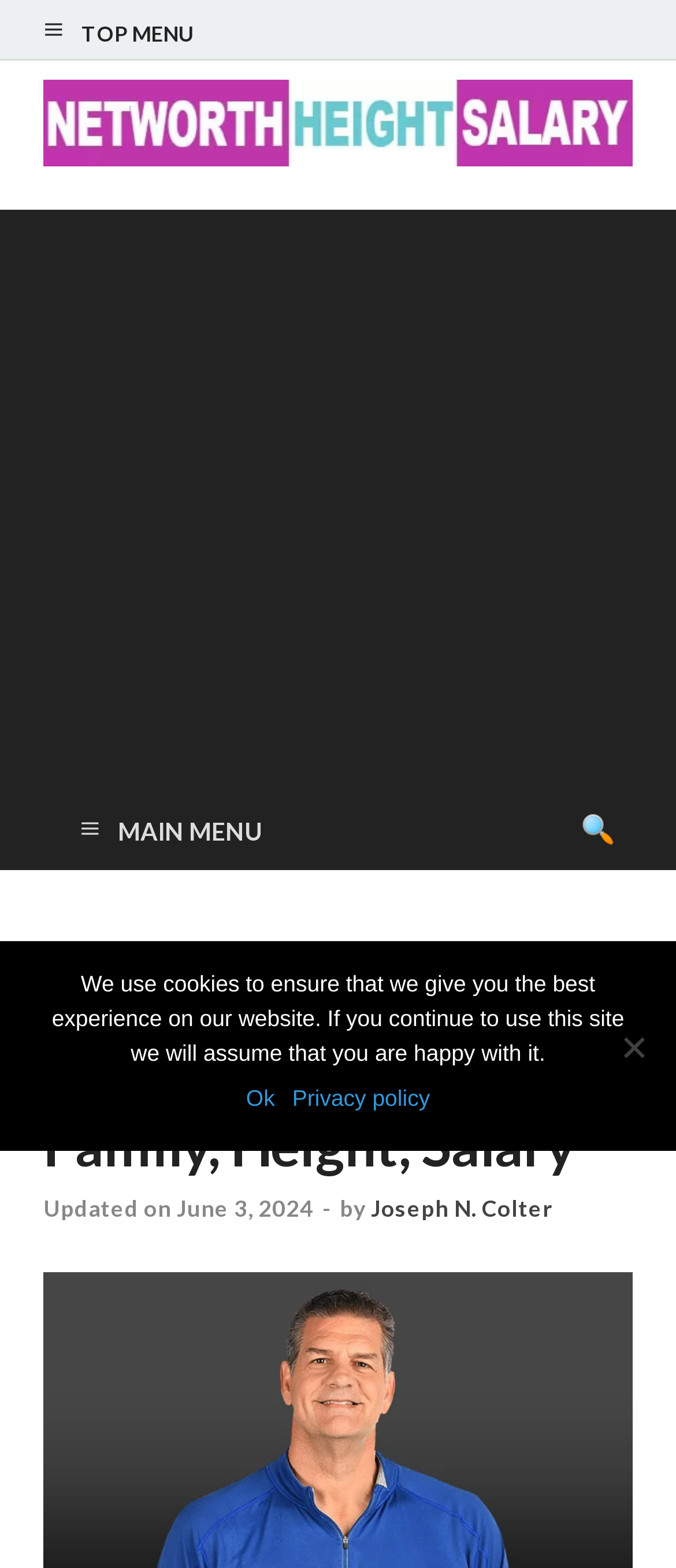When was the webpage last updated?
Using the image as a reference, give an elaborate response to the question.

The webpage was last updated on June 3, 2024, as mentioned in the static text 'Updated on June 3, 2024'.